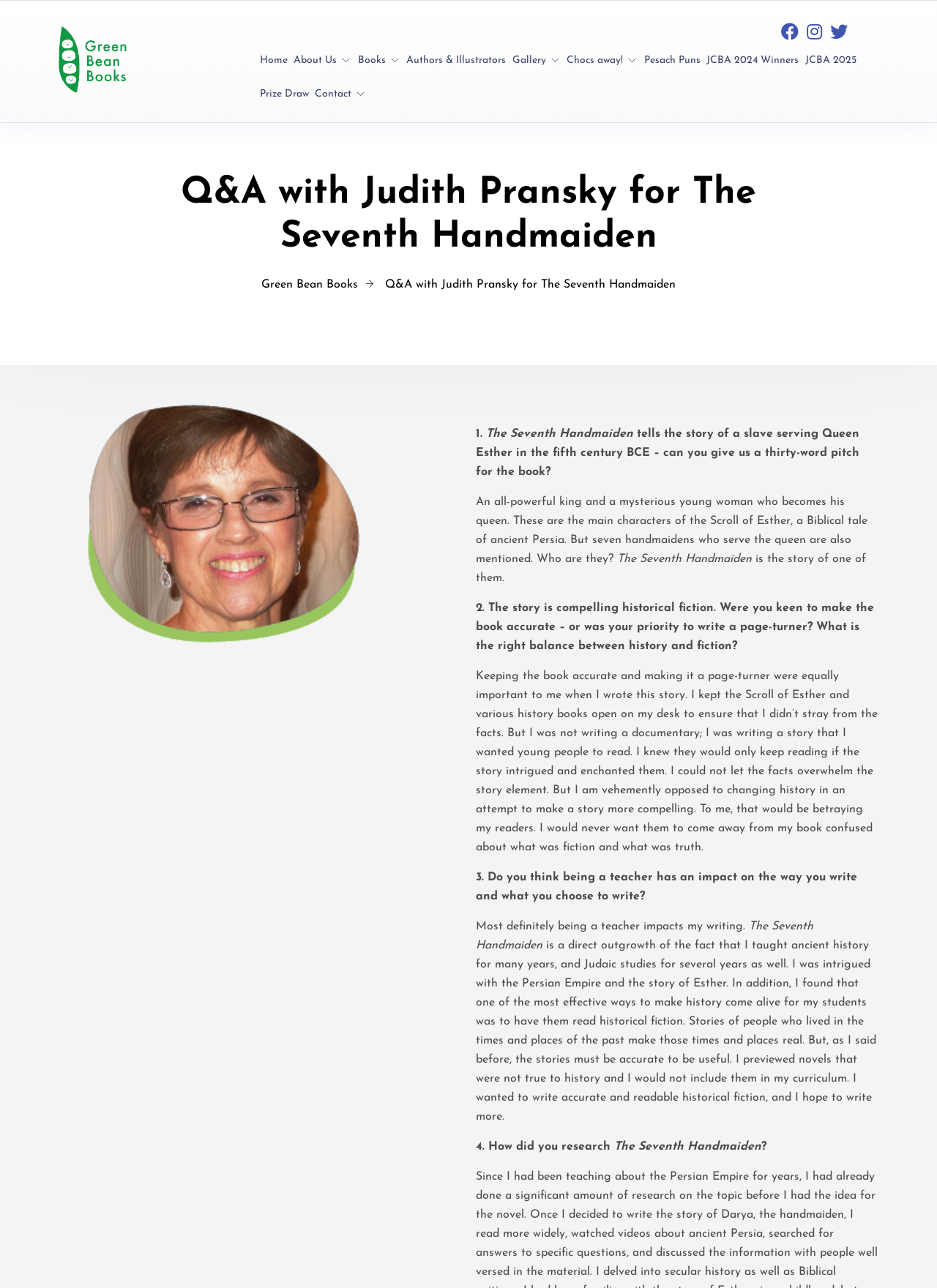Generate a comprehensive description of the contents of the webpage.

This webpage is a Q&A session with Judith Pransky, author of "The Seventh Handmaiden". At the top of the page, there are several social media links, including Facebook, Instagram, and Twitter, positioned on the right side. Below these links, a navigation menu is located, with various links to different sections of the website, such as "Home", "About Us", "Books", and "Authors & Illustrators".

The main content of the page is divided into sections, each with a question and answer format. The questions are numbered, and the answers are provided in paragraphs of text. The first question asks for a 30-word pitch for the book, and the answer provides a brief summary of the story.

To the left of the main content, there is an image of Judith Pransky, the author. Above the image, there is a link to "Green Bean Books", which is likely the publisher of the book.

The Q&A session continues with questions about the book, including the balance between historical accuracy and fiction, the impact of being a teacher on the author's writing, and the research process. The answers provide insight into the author's writing process and the inspiration behind the book.

Overall, the webpage is a simple and easy-to-navigate Q&A session with the author, providing readers with a deeper understanding of the book and its creation.